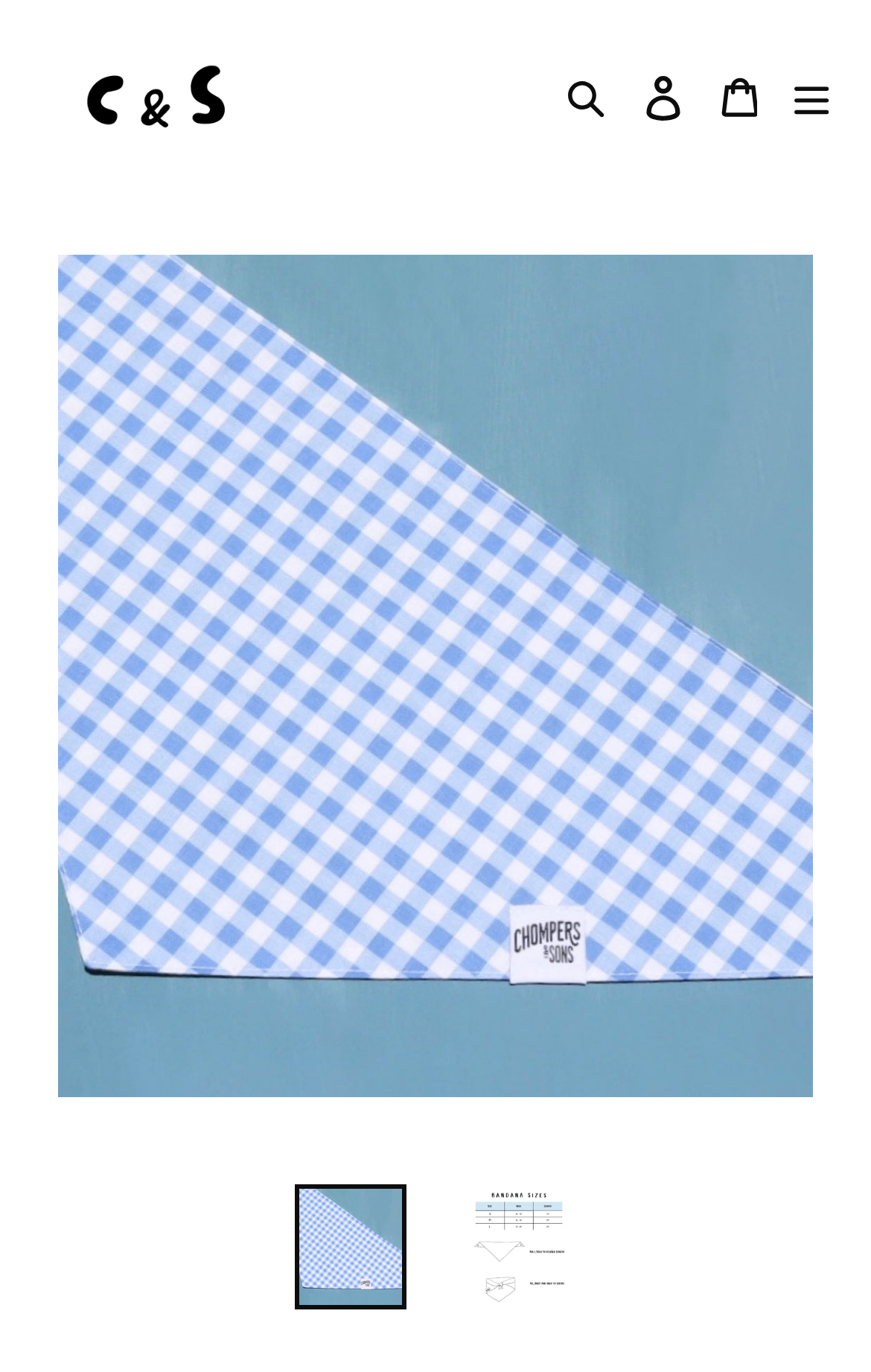Answer the question in a single word or phrase:
How many images of the bandana are there?

3